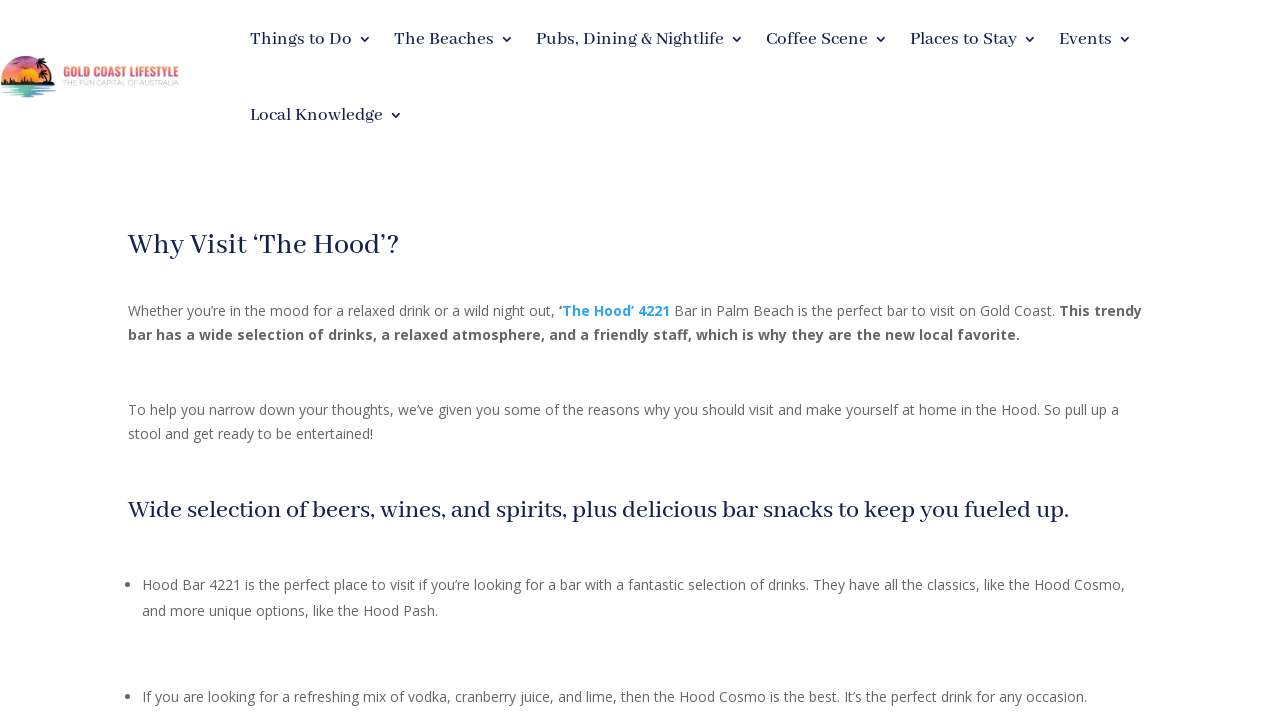Can you specify the bounding box coordinates of the area that needs to be clicked to fulfill the following instruction: "Explore 'Pubs, Dining & Nightlife'"?

[0.418, 0.001, 0.581, 0.108]